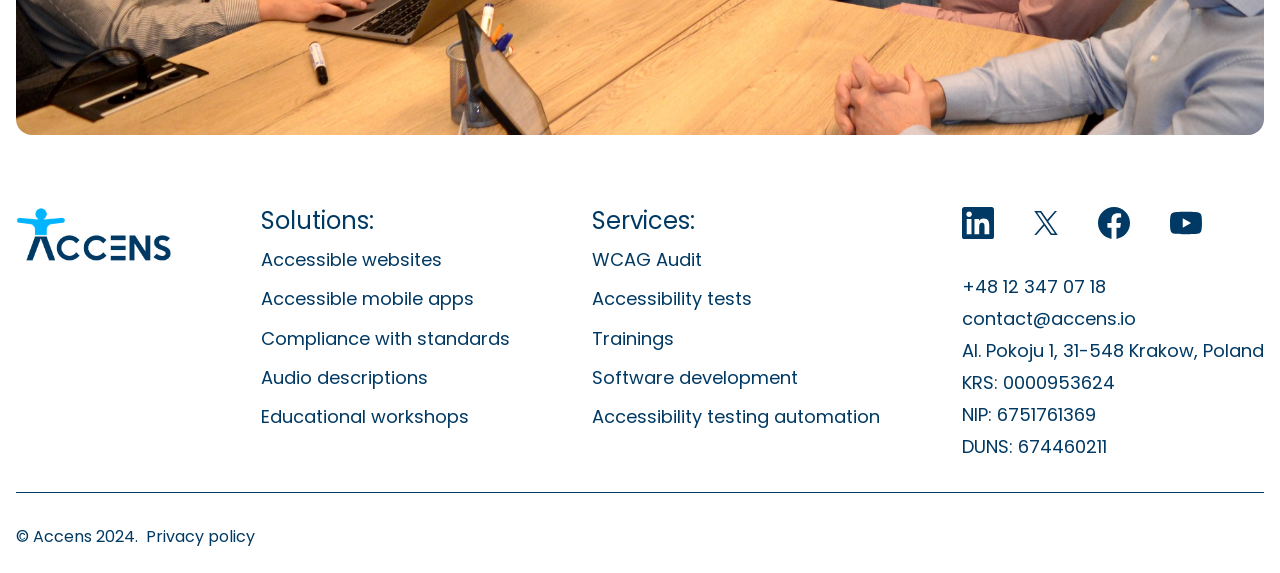Locate the bounding box coordinates of the element that should be clicked to fulfill the instruction: "Read about COVID-19 safety information".

None